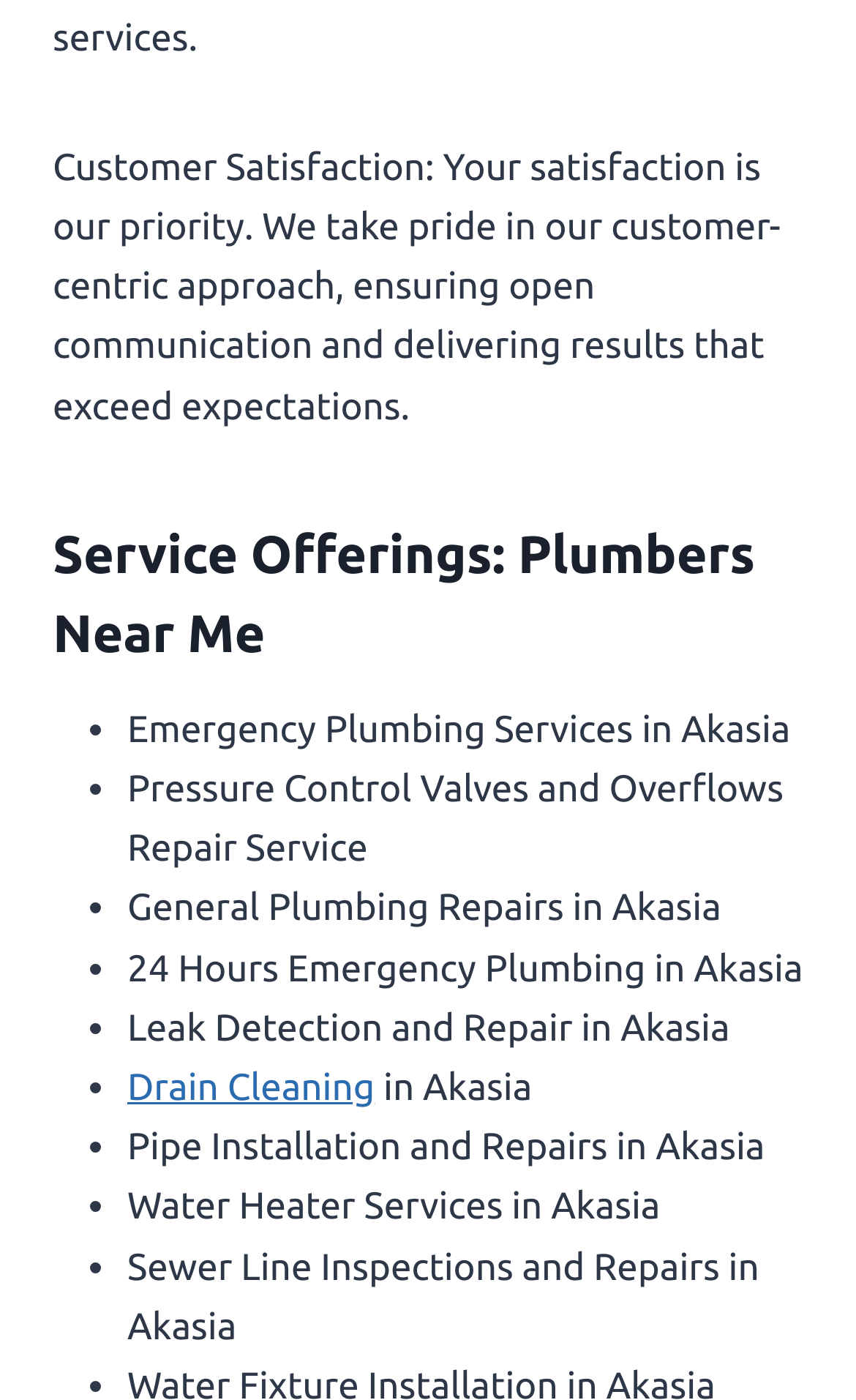What is the last service listed on the webpage?
From the details in the image, answer the question comprehensively.

The last service listed on the webpage is sewer line inspections and repairs in Akasia, which is listed at the bottom of the webpage in a bullet point format.